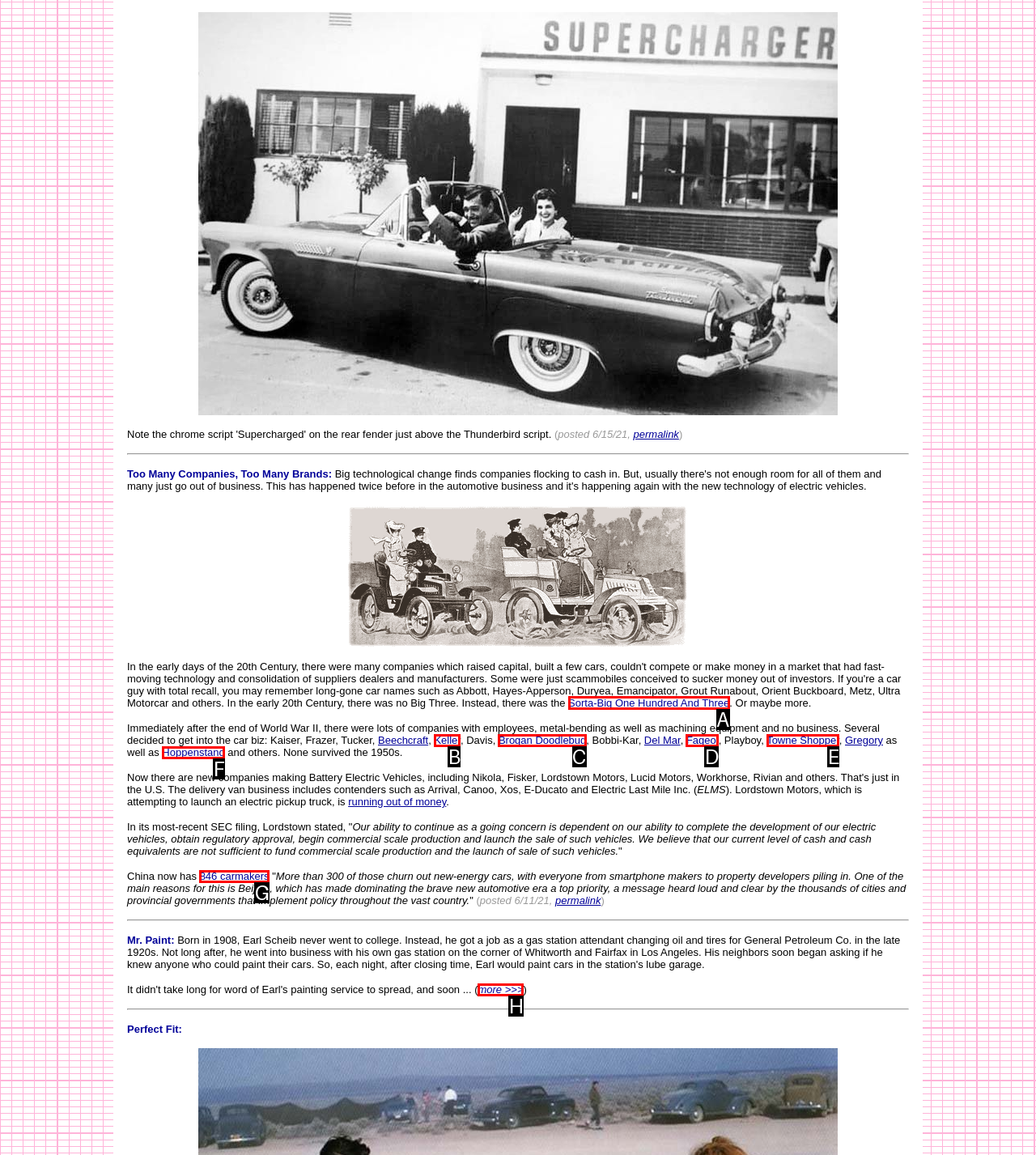Look at the highlighted elements in the screenshot and tell me which letter corresponds to the task: Visit the Sorta-Big One Hundred And Three page.

A